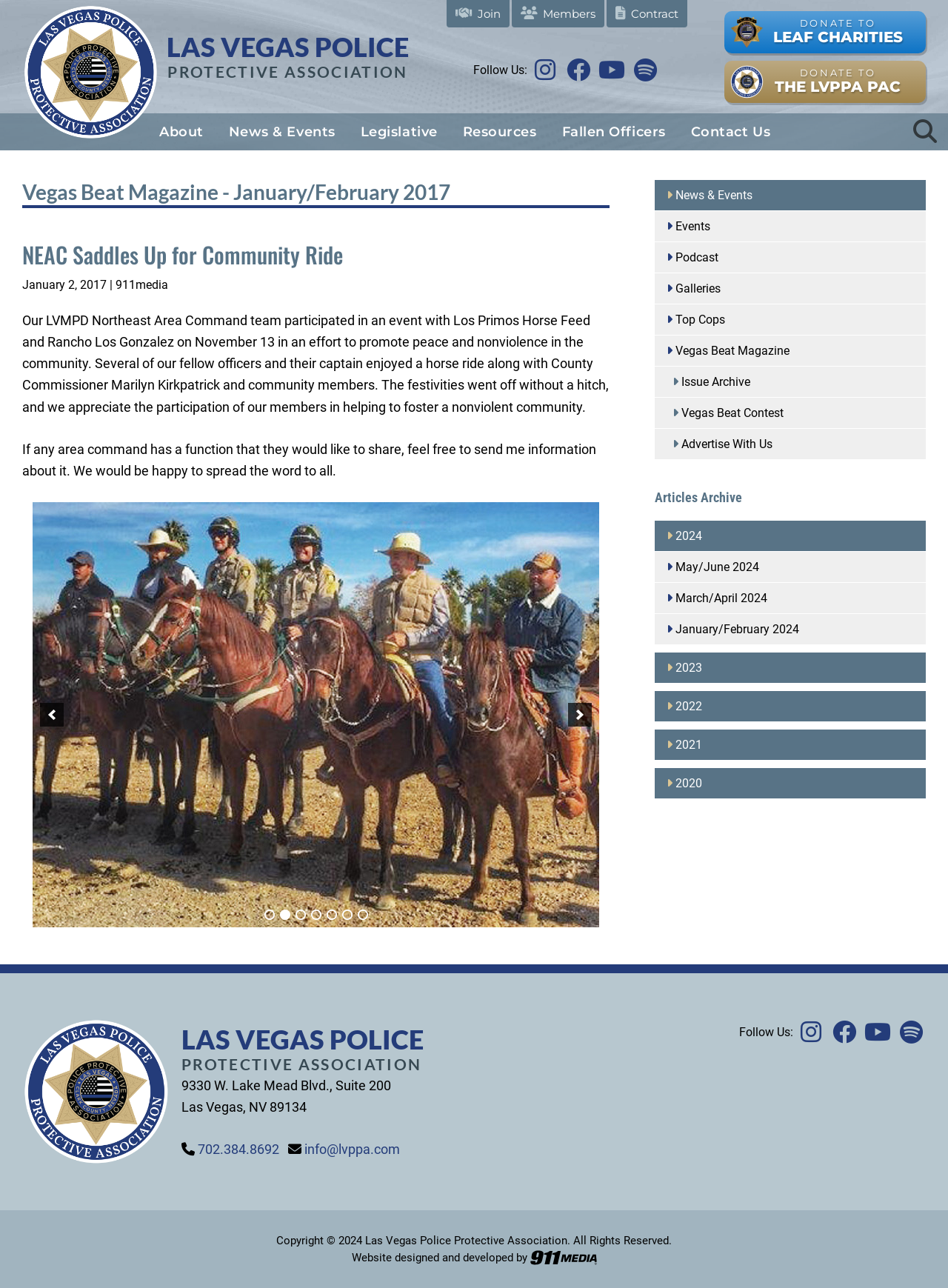Provide the bounding box for the UI element matching this description: "Donate to the LVPPA PAC".

[0.764, 0.047, 0.977, 0.08]